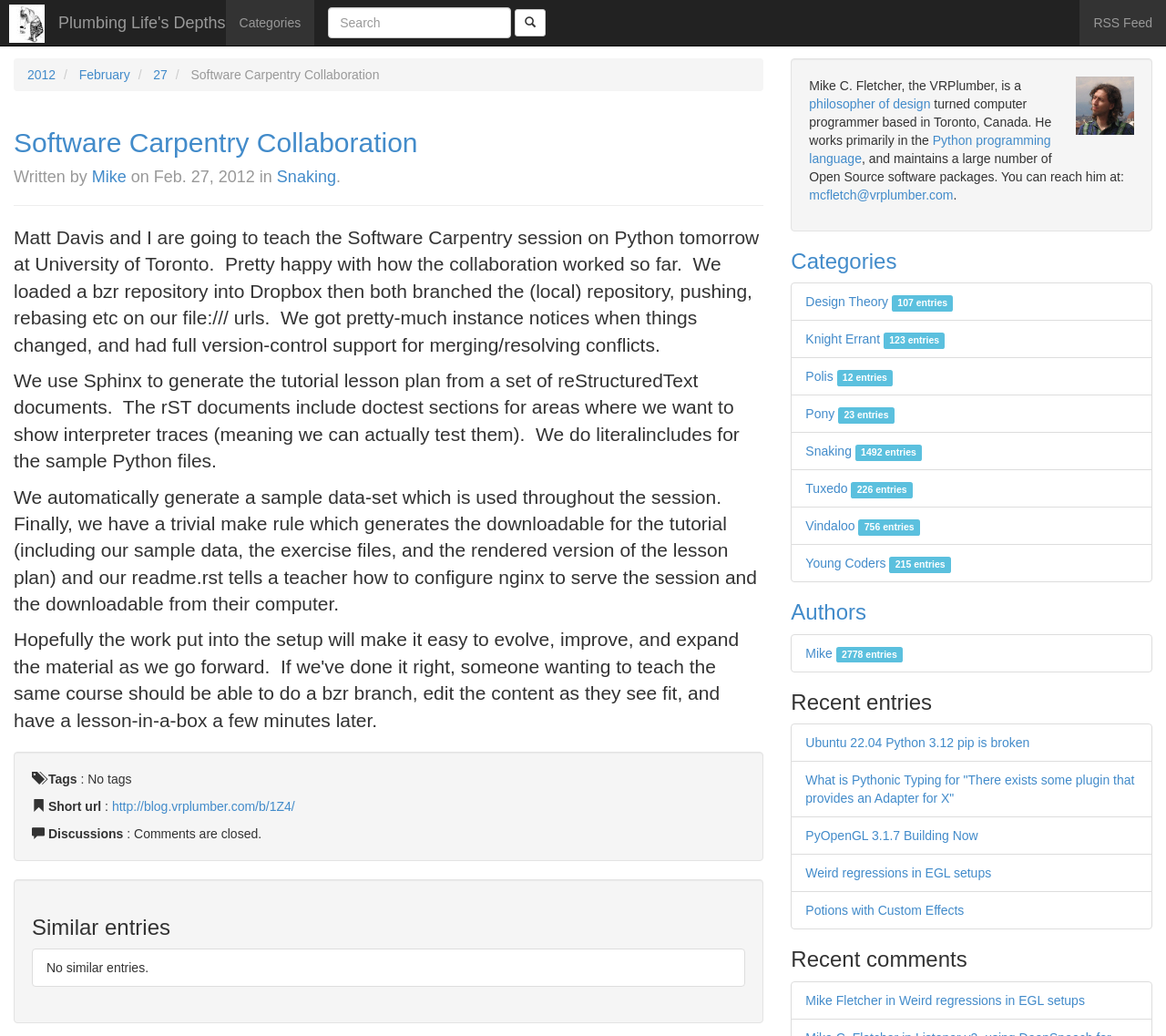Can you find the bounding box coordinates for the element that needs to be clicked to execute this instruction: "Check the Recent entries"? The coordinates should be given as four float numbers between 0 and 1, i.e., [left, top, right, bottom].

[0.678, 0.666, 0.988, 0.69]